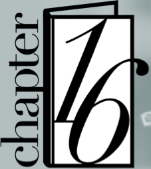Give a comprehensive caption that covers the entire image content.

The image features a stylized representation of the phrase "Chapter 16," incorporating a visual element of a book. The design emphasizes the number "16" in a bold and artistic font, with "chapter" written in a smaller size next to it. This imagery conveys the theme of literary exploration and invites readers into the content of Chapter 16 from the publication, which is part of a broader literary platform focused on Tennessee writers, readers, and cultural discussions. The modern design suggests an engaging and contemporary approach to storytelling and literary critique.